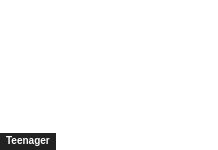What is the main theme of the graphic?
Please provide a comprehensive answer based on the contents of the image.

The graphic is titled 'Effective Habits', which serves as a thematic introduction to the accompanying content that discusses positively influencing habits in adolescent life.